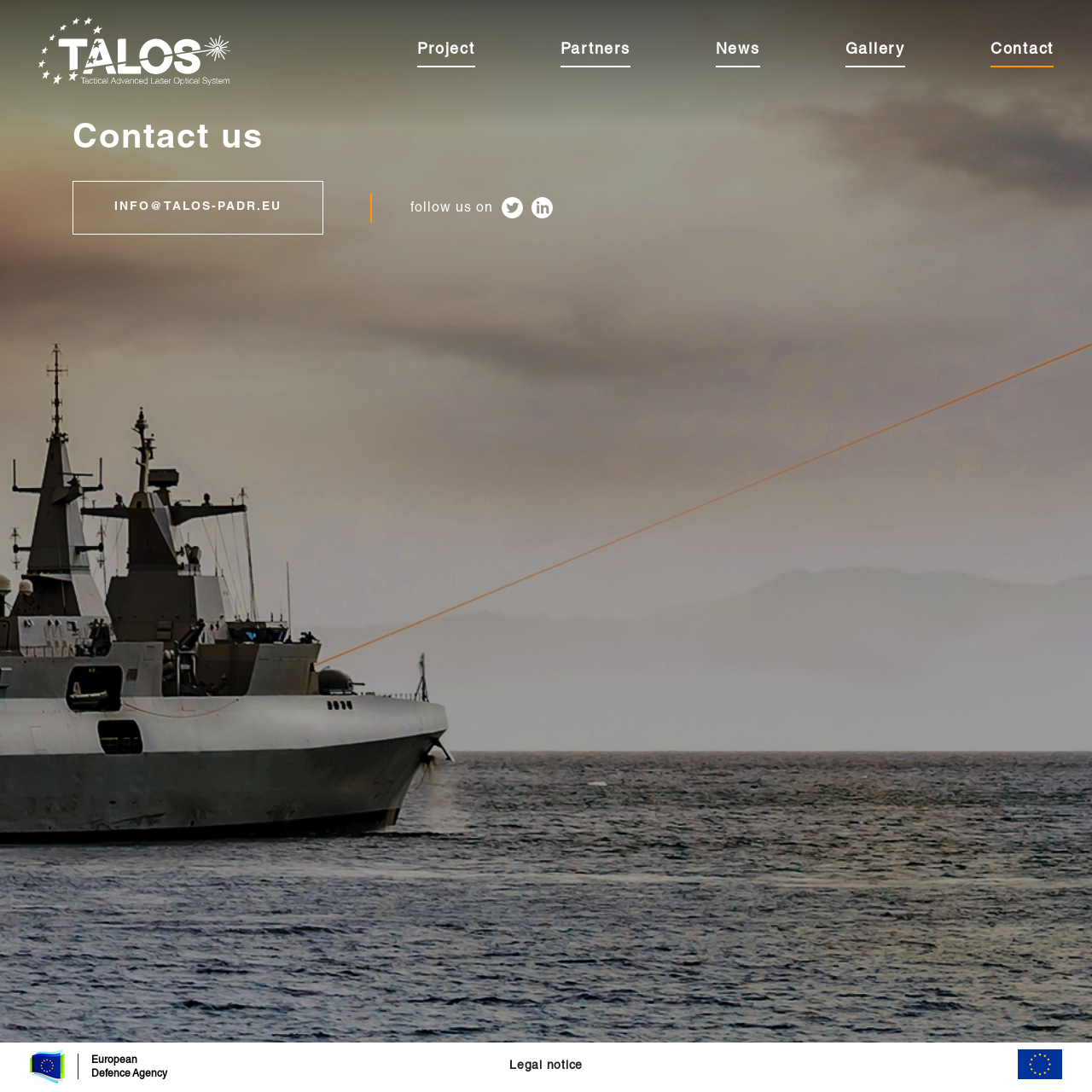Determine the bounding box coordinates for the HTML element mentioned in the following description: "parent_node: Project". The coordinates should be a list of four floats ranging from 0 to 1, represented as [left, top, right, bottom].

[0.035, 0.016, 0.211, 0.078]